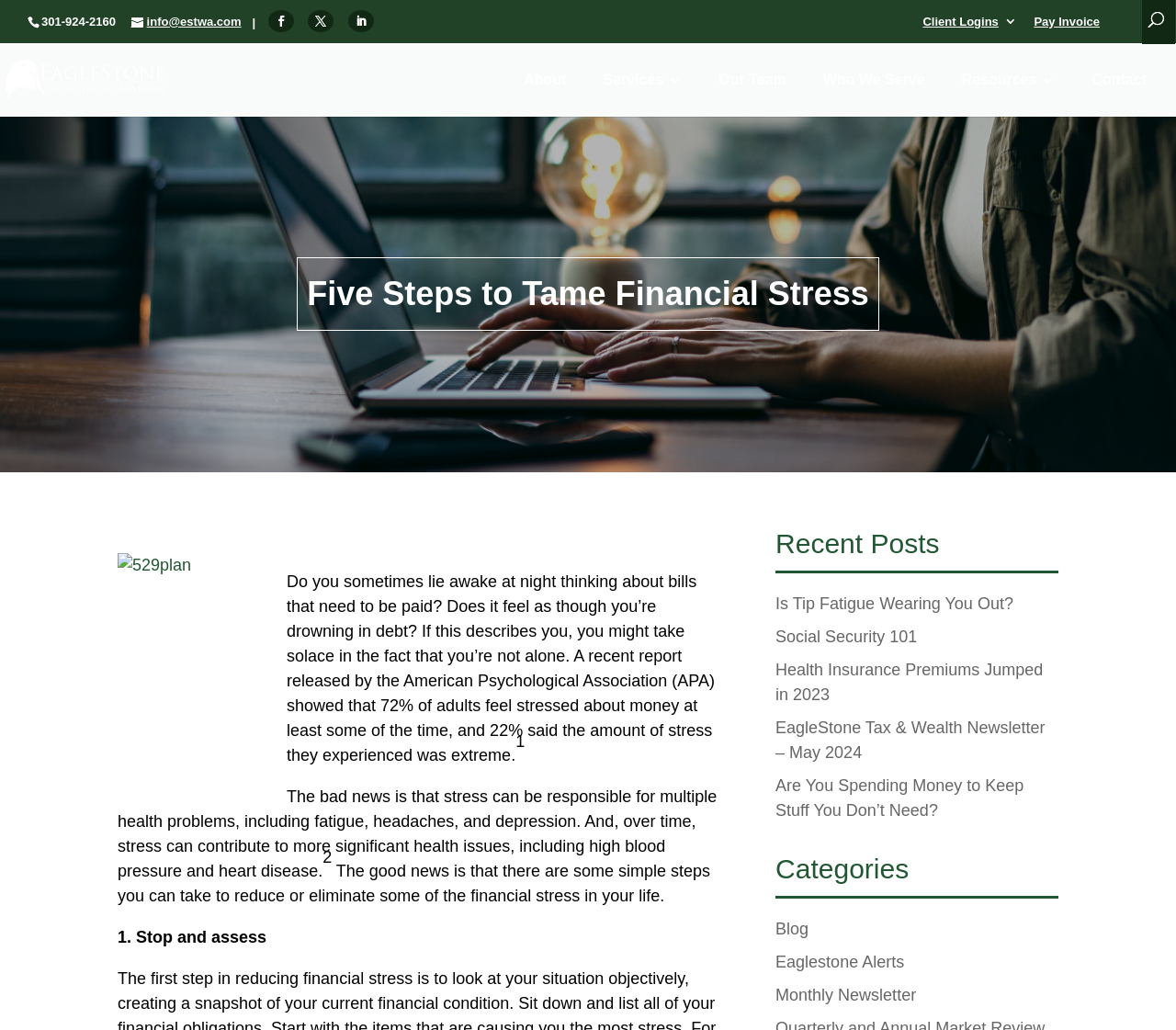Please identify the bounding box coordinates of the clickable region that I should interact with to perform the following instruction: "Learn about the company". The coordinates should be expressed as four float numbers between 0 and 1, i.e., [left, top, right, bottom].

[0.445, 0.073, 0.482, 0.113]